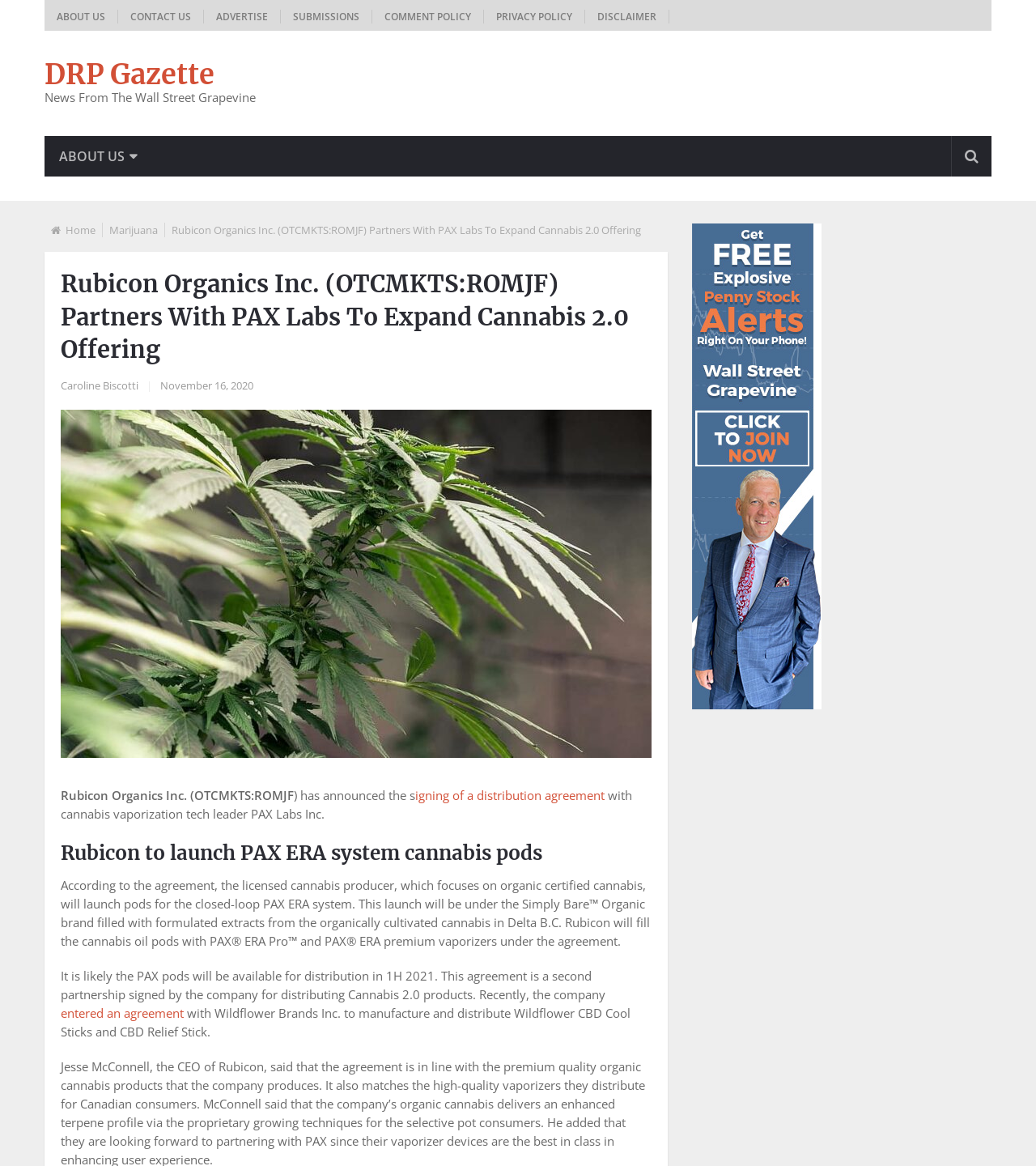Please provide a comprehensive response to the question based on the details in the image: What is the name of the company that Rubicon entered an agreement with recently?

The article mentions that recently, the company entered an agreement with Wildflower Brands Inc. to manufacture and distribute Wildflower CBD Cool Sticks and CBD Relief Stick.